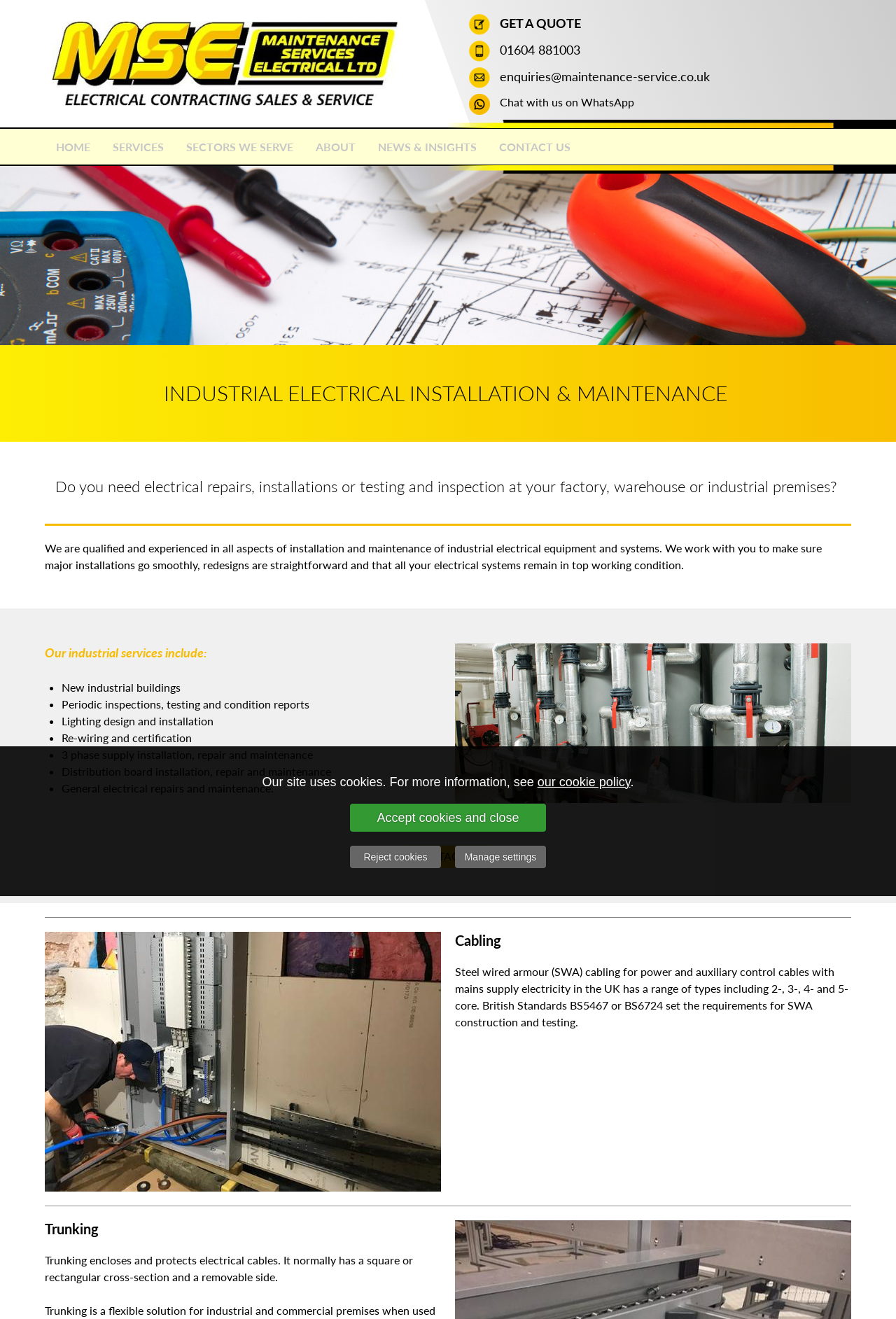Describe all the key features and sections of the webpage thoroughly.

This webpage is about industrial electricians based in Northampton, providing installation and maintenance services for warehouses, factories, and industrial premises. 

At the top of the page, there is a horizontal menu bar with five menu items: "HOME", "SERVICES", "SECTORS WE SERVE", "ABOUT", and "NEWS & INSIGHTS". Below the menu bar, there is a section with a heading "INDUSTRIAL ELECTRICAL INSTALLATION & MAINTENANCE" and a brief introduction to the services provided. 

To the right of the introduction, there are three links: "GET A QUOTE", a phone number, and an email address. Below these links, there are three more links: a WhatsApp chat link, an empty link, and another empty link.

The main content of the page is divided into sections. The first section describes the industrial services provided, including new industrial buildings, periodic inspections, lighting design and installation, re-wiring and certification, and more. Each service is listed with a bullet point. 

Below the list of services, there is an image related to electrical installations for industrial settings. 

The next section has a heading "Cabling" and describes steel wired armour (SWA) cabling for power and auxiliary control cables. Below this section, there is an image of industrial cabling being installed.

The final section has a heading "Trunking" and describes the purpose of trunking in protecting electrical cables.

At the bottom of the page, there is a notice about the site using cookies, with links to the cookie policy and options to accept, reject, or manage cookie settings.